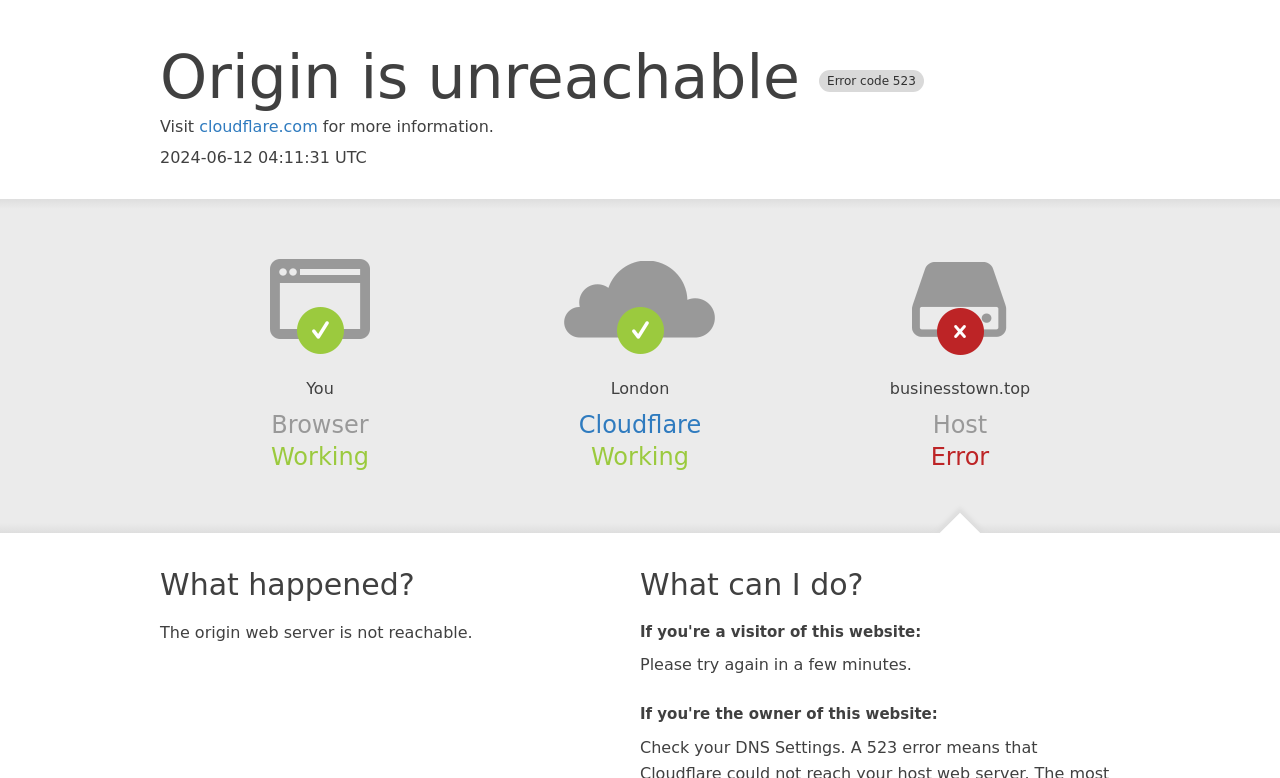Analyze the image and provide a detailed answer to the question: What is the name of the website?

The name of the website is mentioned as 'businesstown.top' on the webpage, which is likely the domain name of the website.